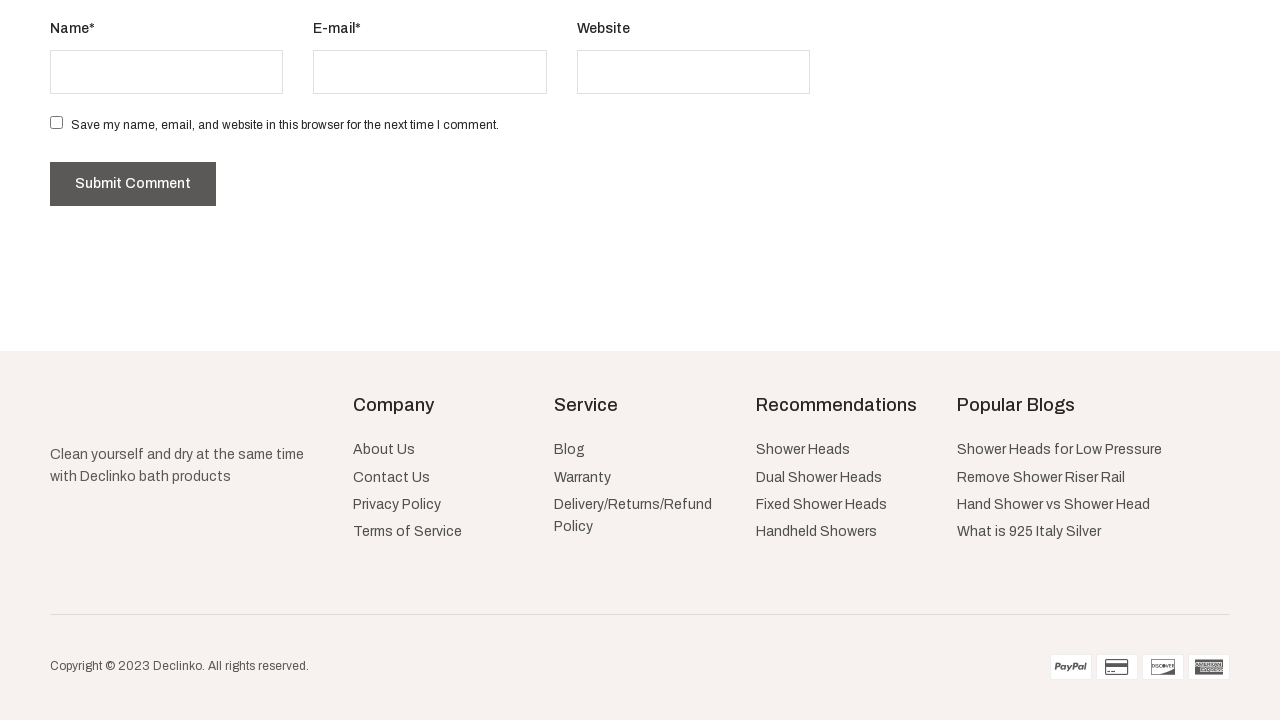Find the bounding box coordinates of the element to click in order to complete the given instruction: "Submit a comment."

[0.039, 0.224, 0.169, 0.286]